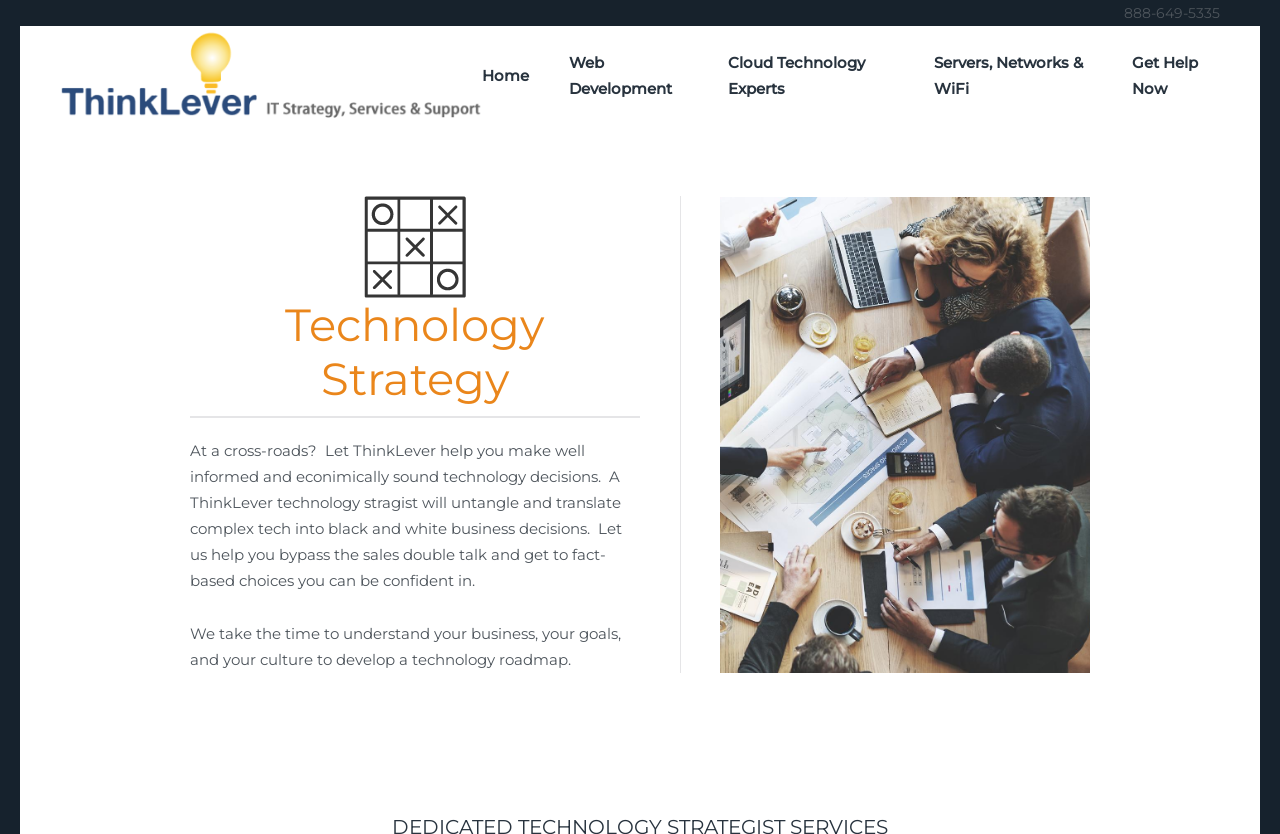What does ThinkLever help with?
Using the visual information, respond with a single word or phrase.

making well informed technology decisions